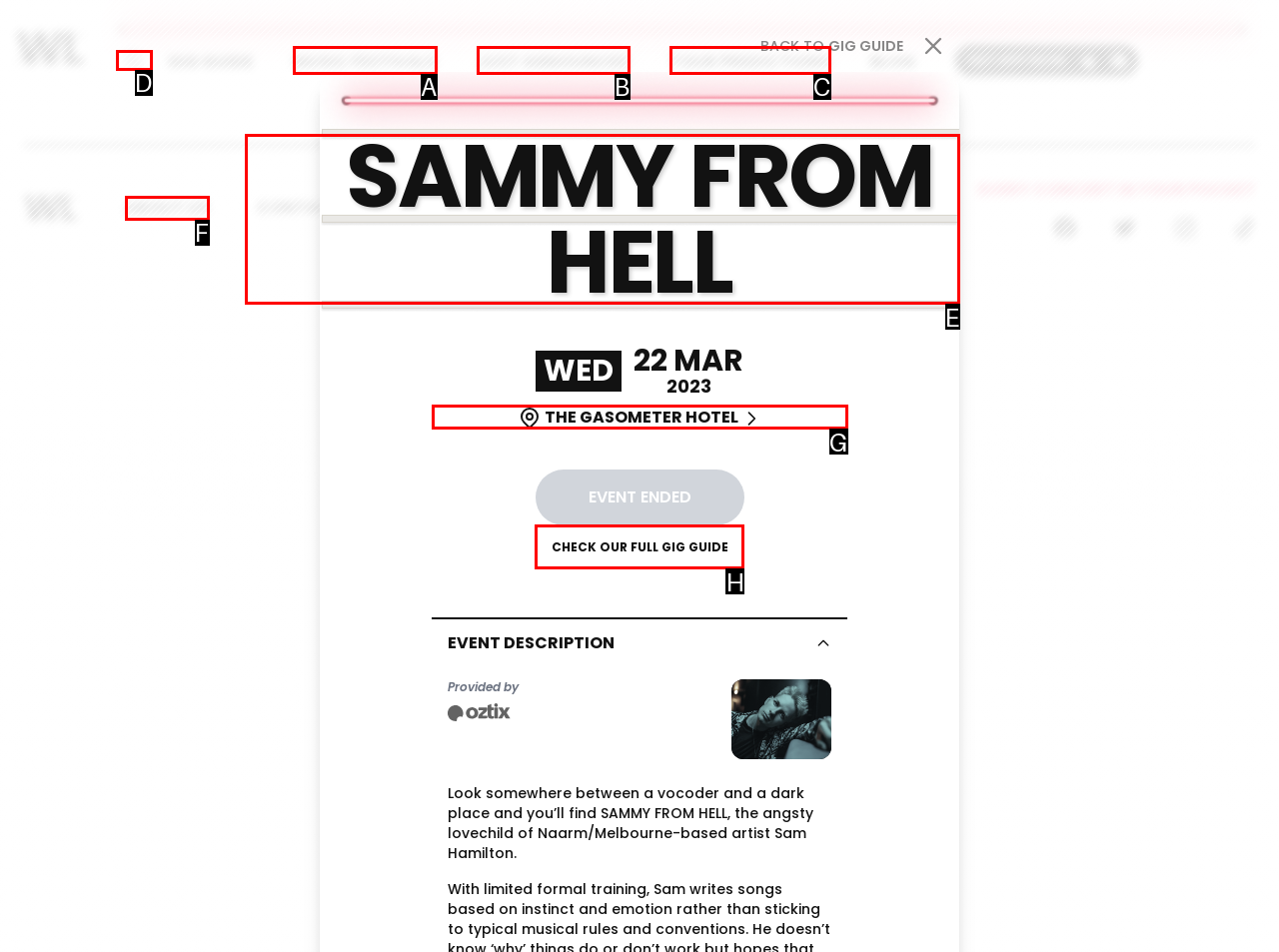Identify the letter of the UI element you need to select to accomplish the task: Get the concert details of Sammy From Hell.
Respond with the option's letter from the given choices directly.

E